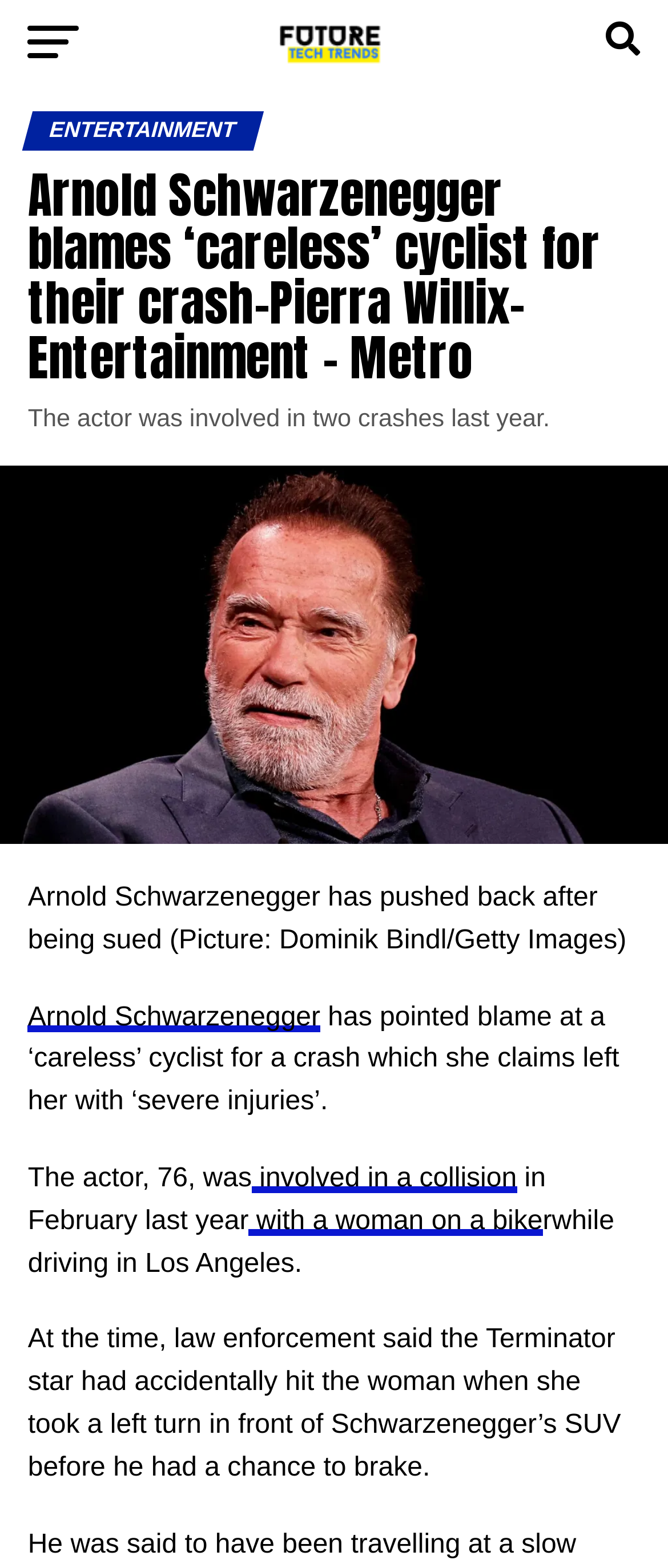Using the details from the image, please elaborate on the following question: What was Arnold Schwarzenegger driving when he hit a woman on a bike?

The answer can be inferred from the text 'At the time, law enforcement said the Terminator star had accidentally hit the woman when she took a left turn in front of Schwarzenegger’s SUV before he had a chance to brake.' which is located at the bottom of the webpage.